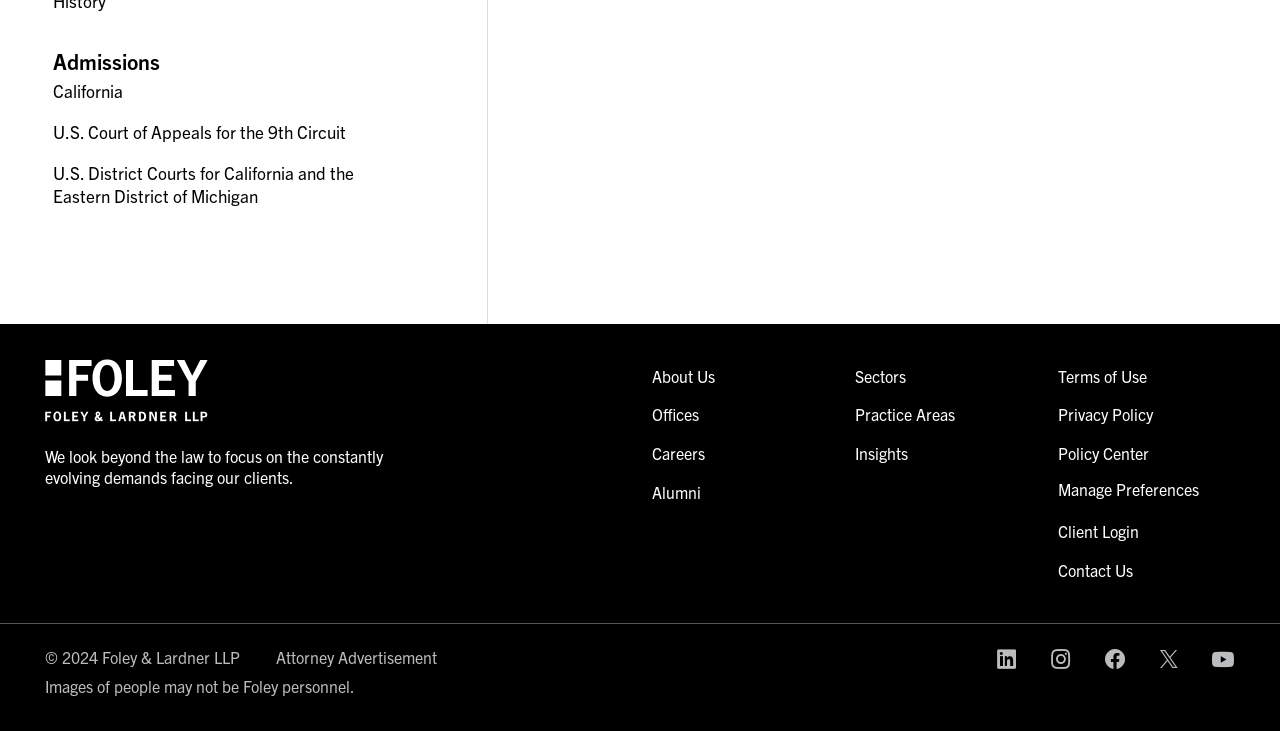Identify the bounding box coordinates of the clickable region required to complete the instruction: "Click on the 'CONNECT WITH US' link". The coordinates should be given as four float numbers within the range of 0 and 1, i.e., [left, top, right, bottom].

None